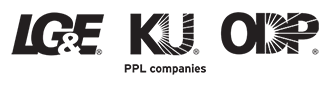What is the purpose of the 'LGE, KU and ODP First Responder Utility Training'?
From the screenshot, supply a one-word or short-phrase answer.

Promoting safety and proactive response